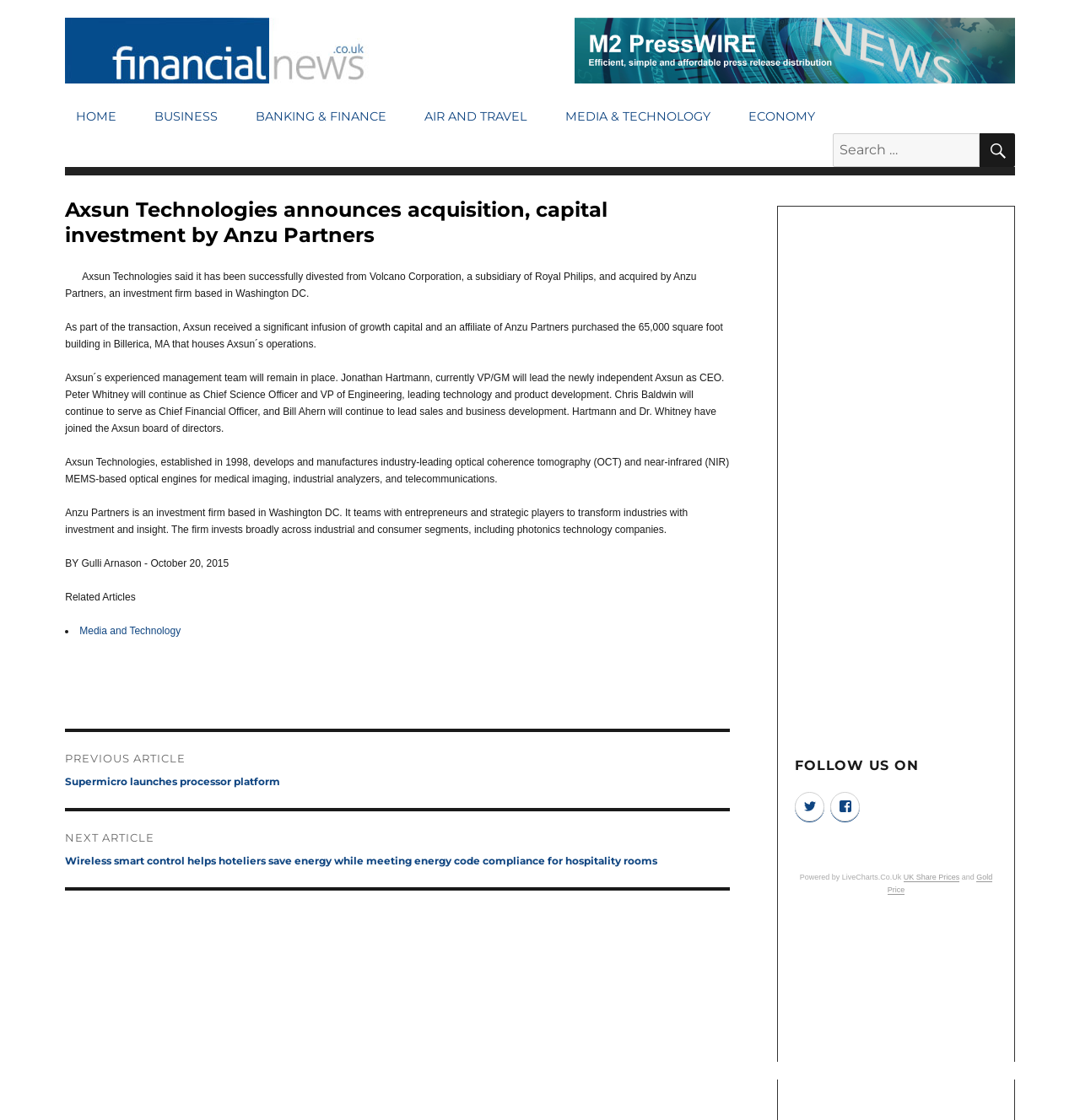Determine the bounding box coordinates of the region I should click to achieve the following instruction: "Go to HOME page". Ensure the bounding box coordinates are four float numbers between 0 and 1, i.e., [left, top, right, bottom].

[0.06, 0.09, 0.118, 0.119]